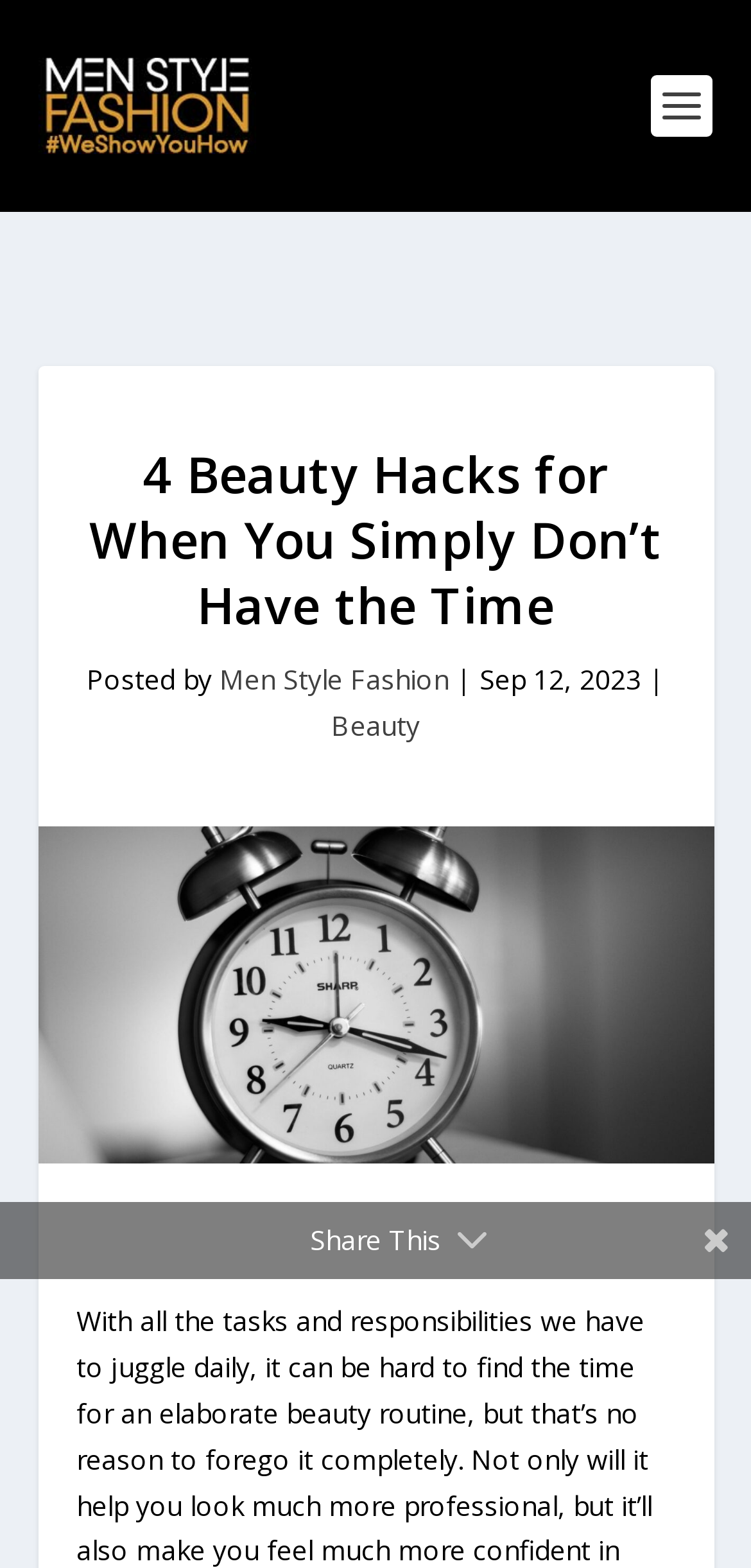Offer a detailed explanation of the webpage layout and contents.

The webpage is about skincare tips for busy individuals, specifically focusing on 4 beauty hacks for when you don't have time. At the top left corner, there is a link to "Men Style Fashion" accompanied by an image with the same name. Below this, a prominent heading "4 Beauty Hacks for When You Simply Don’t Have the Time" takes center stage, spanning most of the width of the page.

To the right of the heading, there is a section with the author's information, including a link to "Men Style Fashion" and the date "Sep 12, 2023". Below this section, a large image related to the 4 beauty hacks dominates the page.

On the right side of the page, there is a link to the category "Beauty". At the bottom of the page, a call-to-action "Share This" is placed. Overall, the webpage is focused on providing quick and effective skincare tips for individuals with limited time.